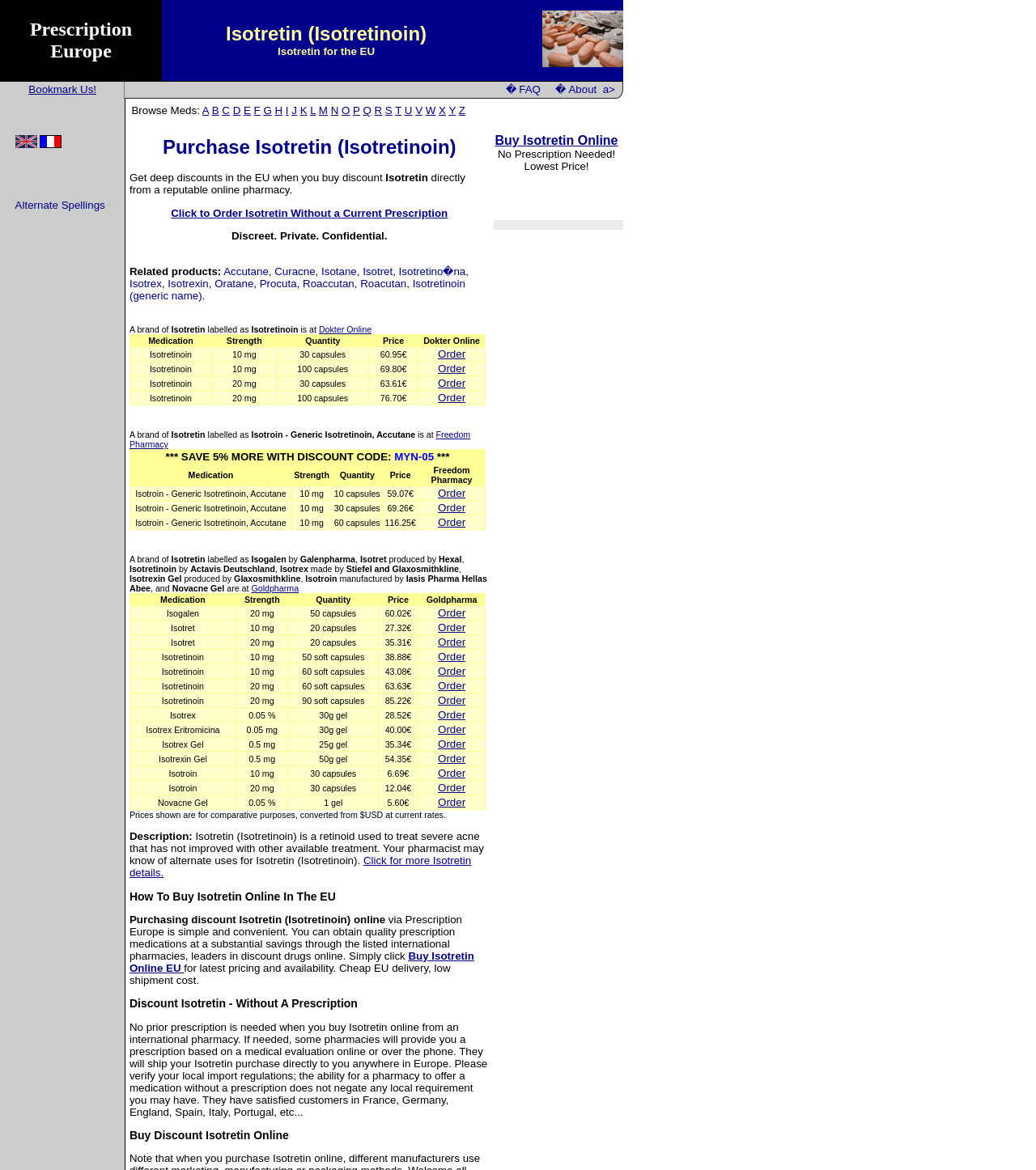Use the information in the screenshot to answer the question comprehensively: What is the price of 100 capsules of 20 mg Isotretinoin?

The price of 100 capsules of 20 mg Isotretinoin can be found in the table with the heading 'Medication' and 'Strength'. The fourth row of the table lists the price as 76.70€.